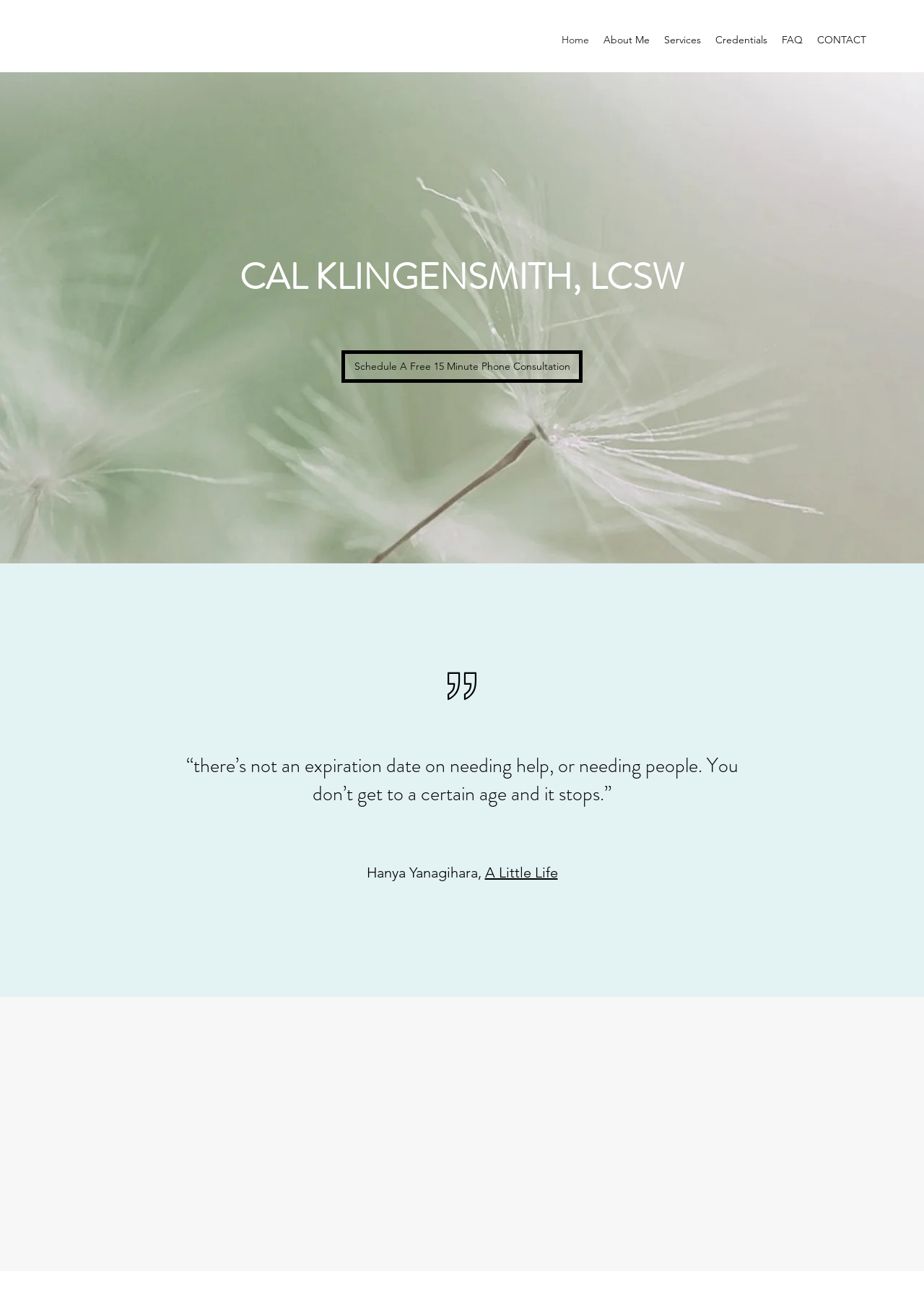Answer the question with a brief word or phrase:
What is the quote on the webpage from?

A Little Life